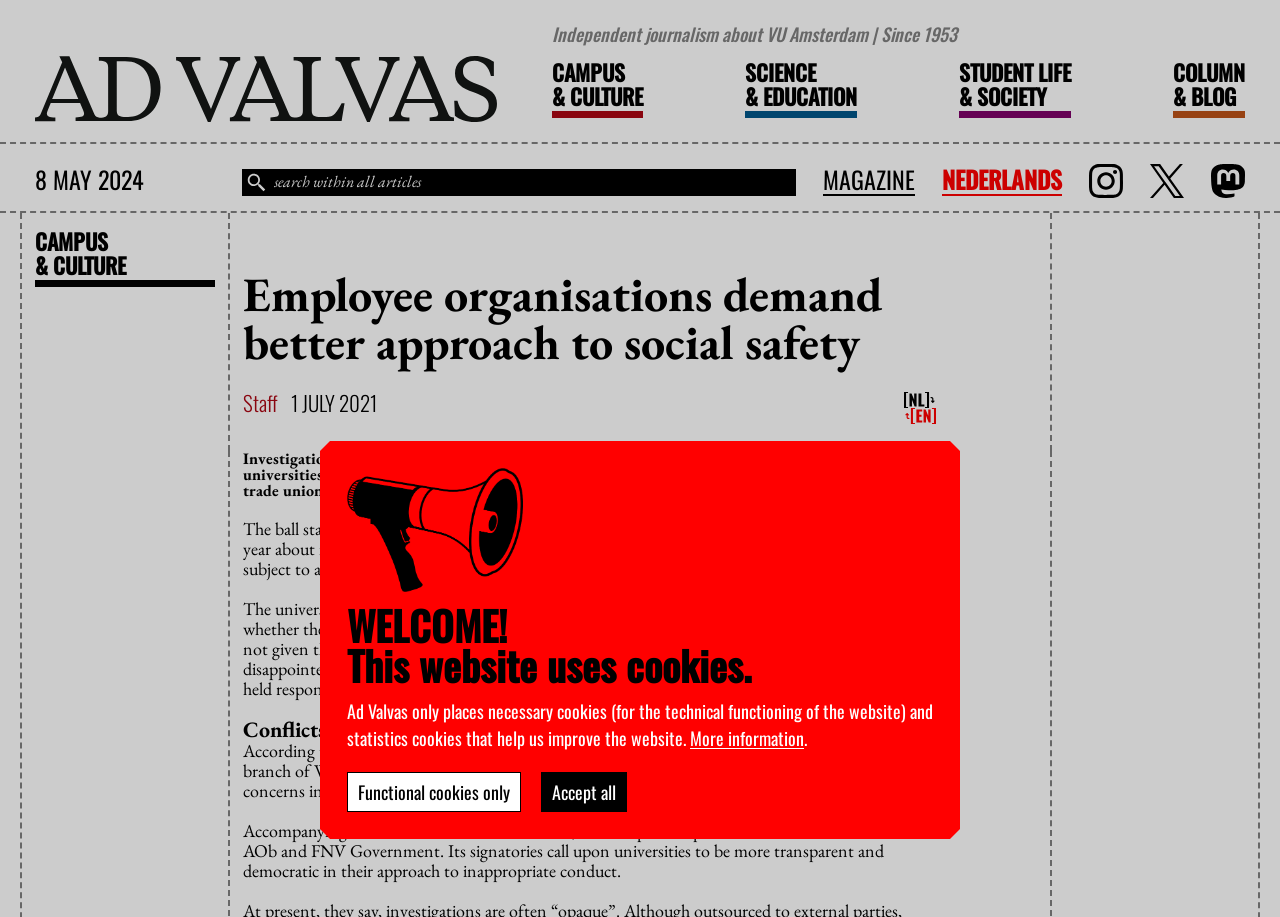Find the bounding box coordinates for the HTML element specified by: "Student life & Society".

[0.749, 0.065, 0.837, 0.128]